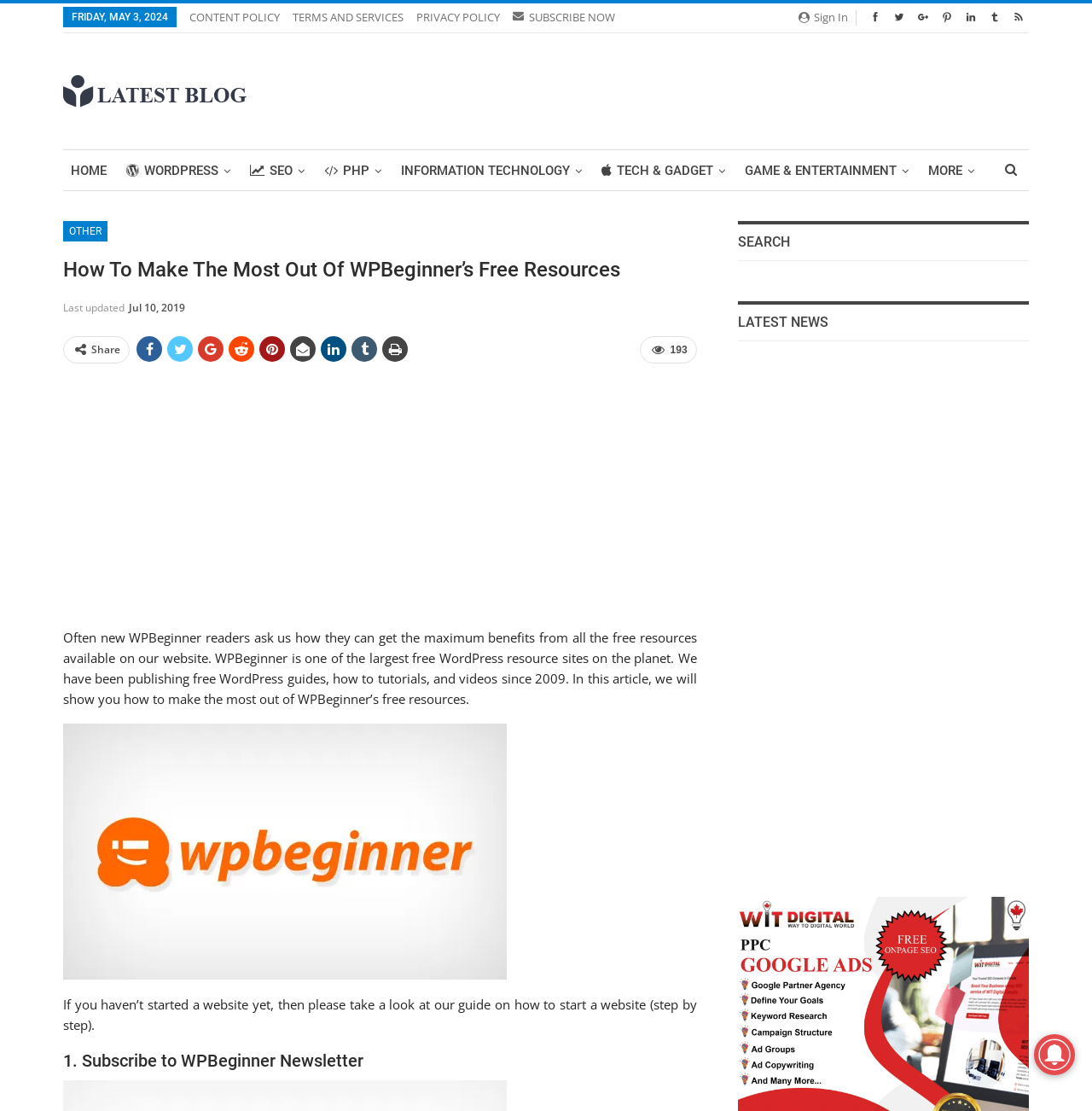Determine the bounding box coordinates for the region that must be clicked to execute the following instruction: "Read the 'Molina Named Bilingual Public Information Officer' article".

None